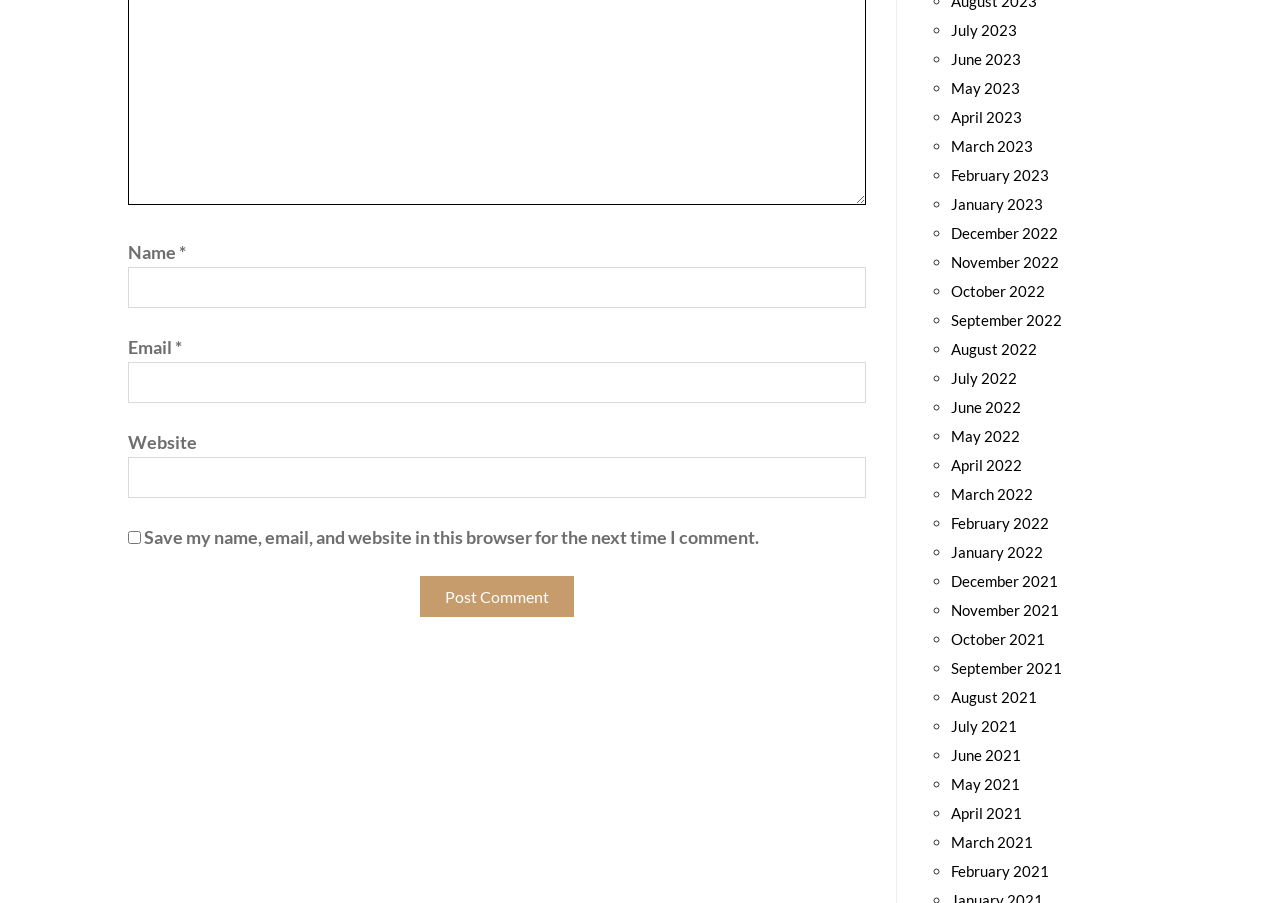Respond to the following query with just one word or a short phrase: 
How many input fields are required?

Two